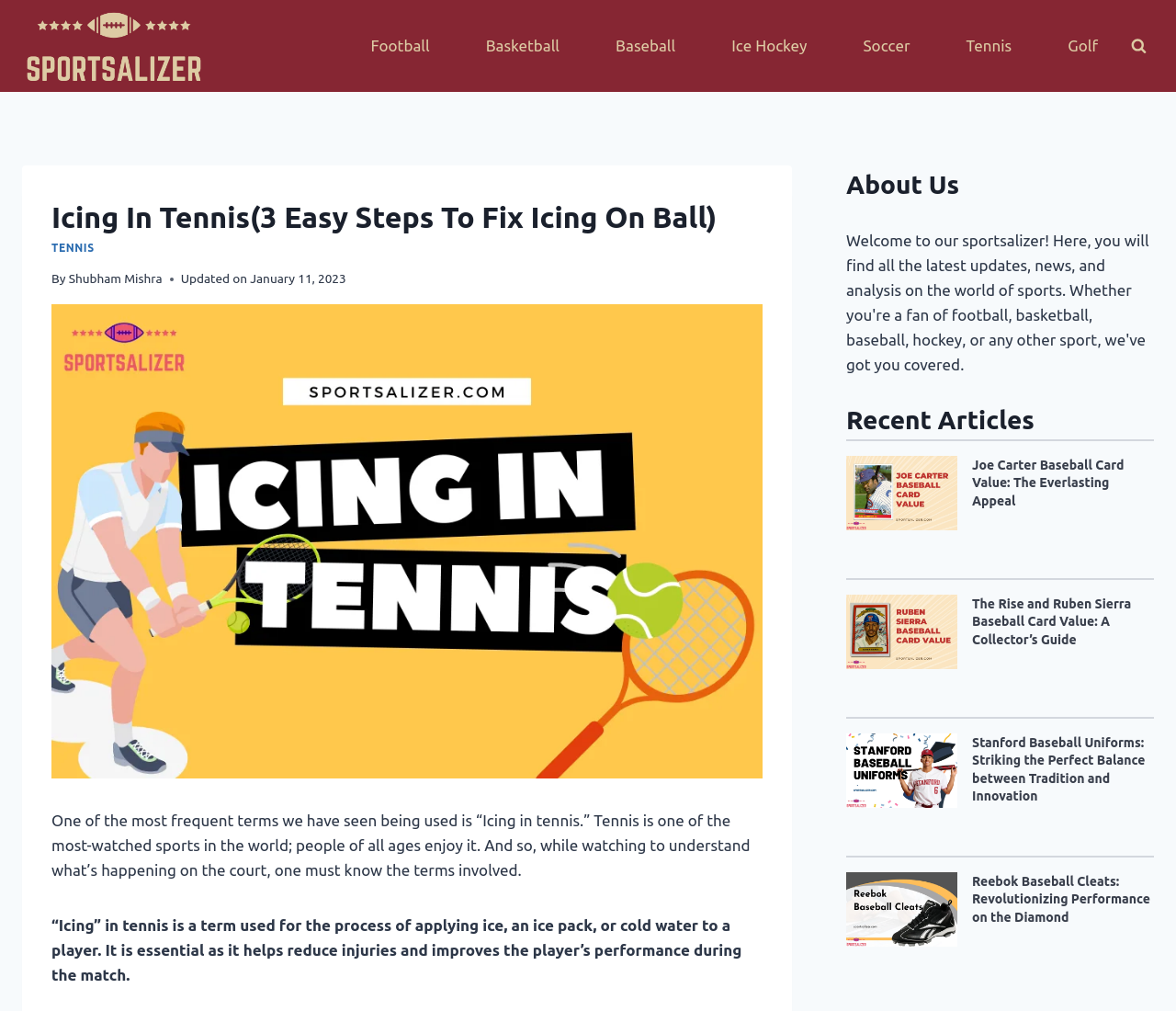Can you find and provide the title of the webpage?

Icing In Tennis(3 Easy Steps To Fix Icing On Ball)